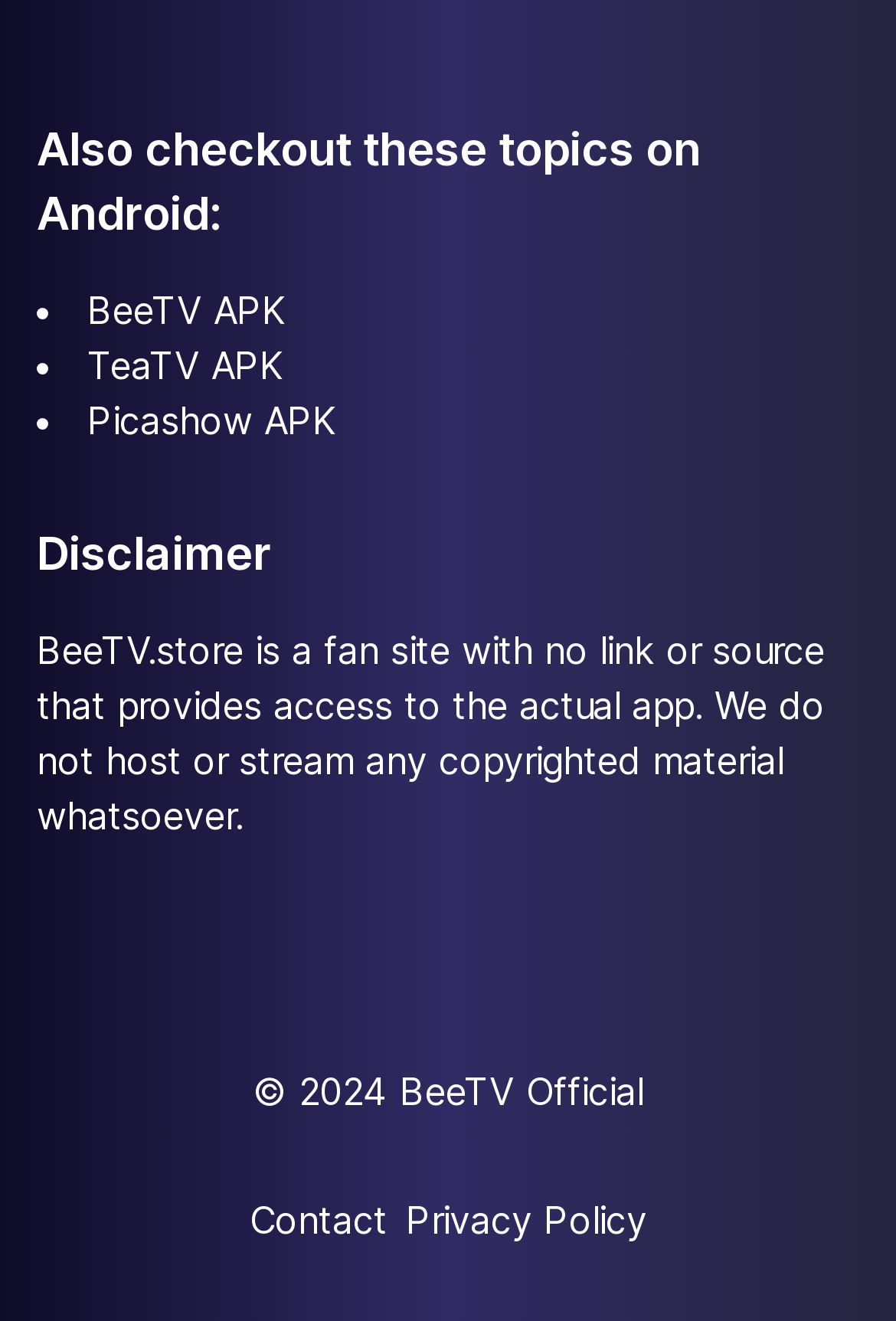What is the topic related to?
Look at the image and answer the question using a single word or phrase.

Android